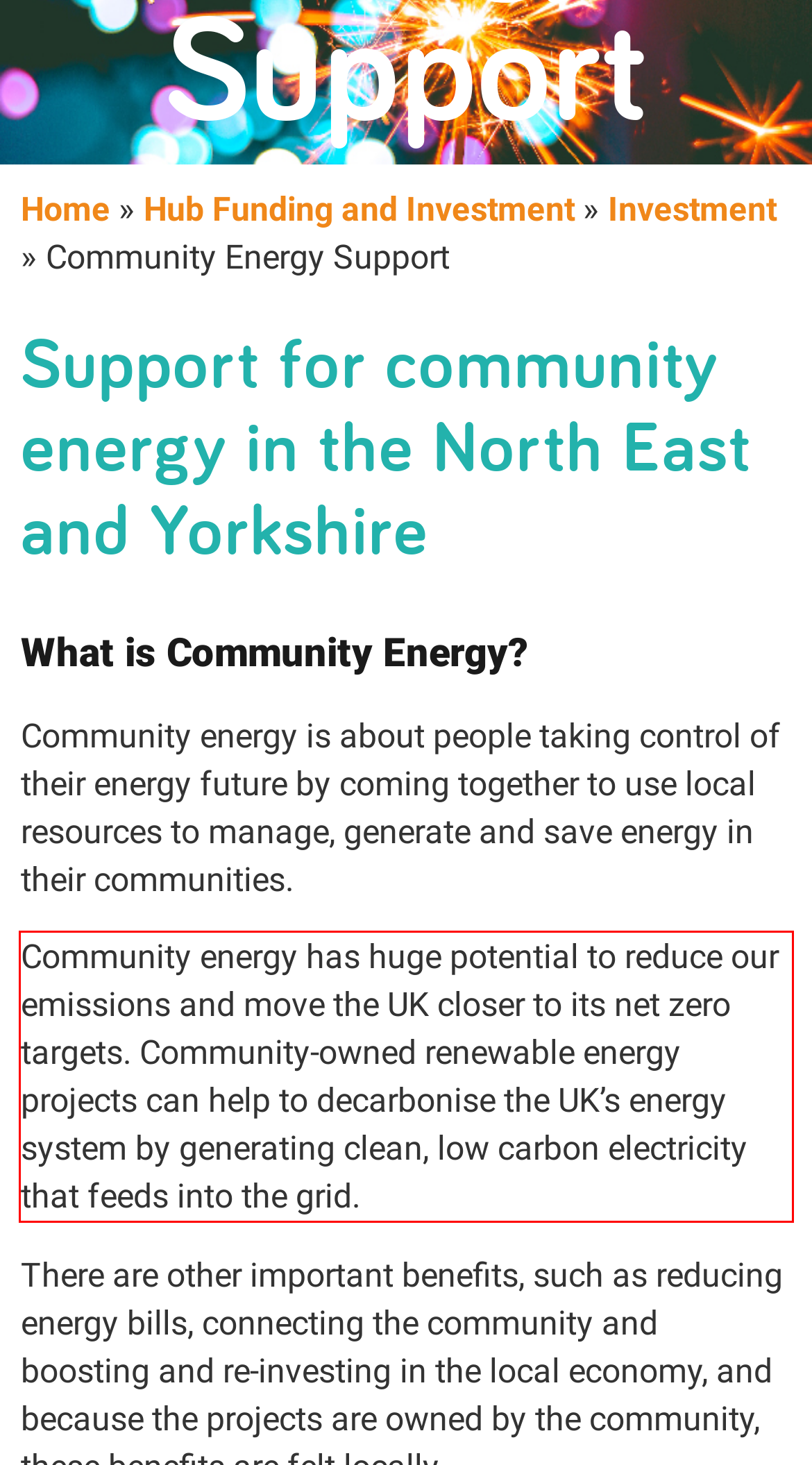Given a screenshot of a webpage containing a red bounding box, perform OCR on the text within this red bounding box and provide the text content.

Community energy has huge potential to reduce our emissions and move the UK closer to its net zero targets. Community-owned renewable energy projects can help to decarbonise the UK’s energy system by generating clean, low carbon electricity that feeds into the grid.